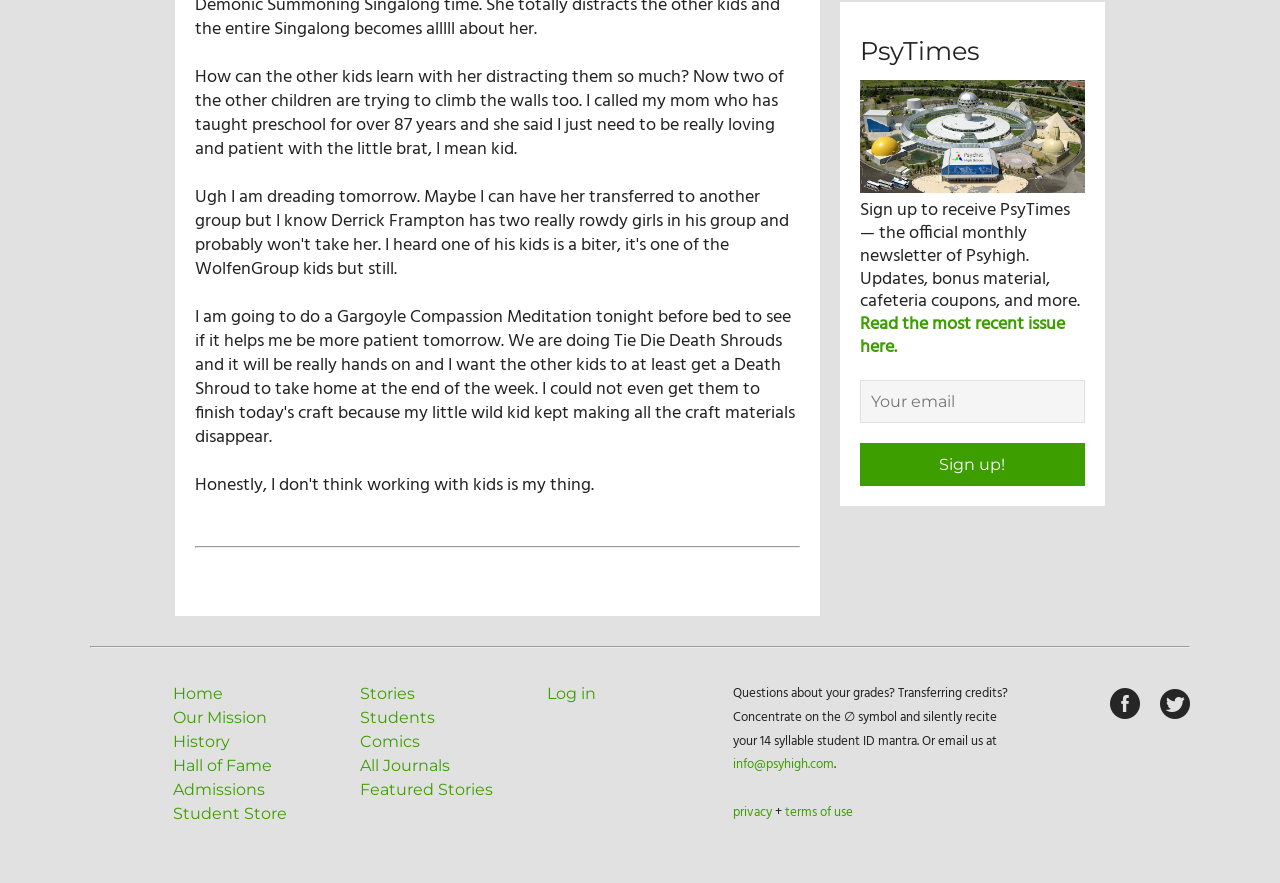How many links are in the footer section?
From the details in the image, provide a complete and detailed answer to the question.

The footer section starts with the horizontal separator and contains 13 links, including 'Home', 'Our Mission', 'History', and others.